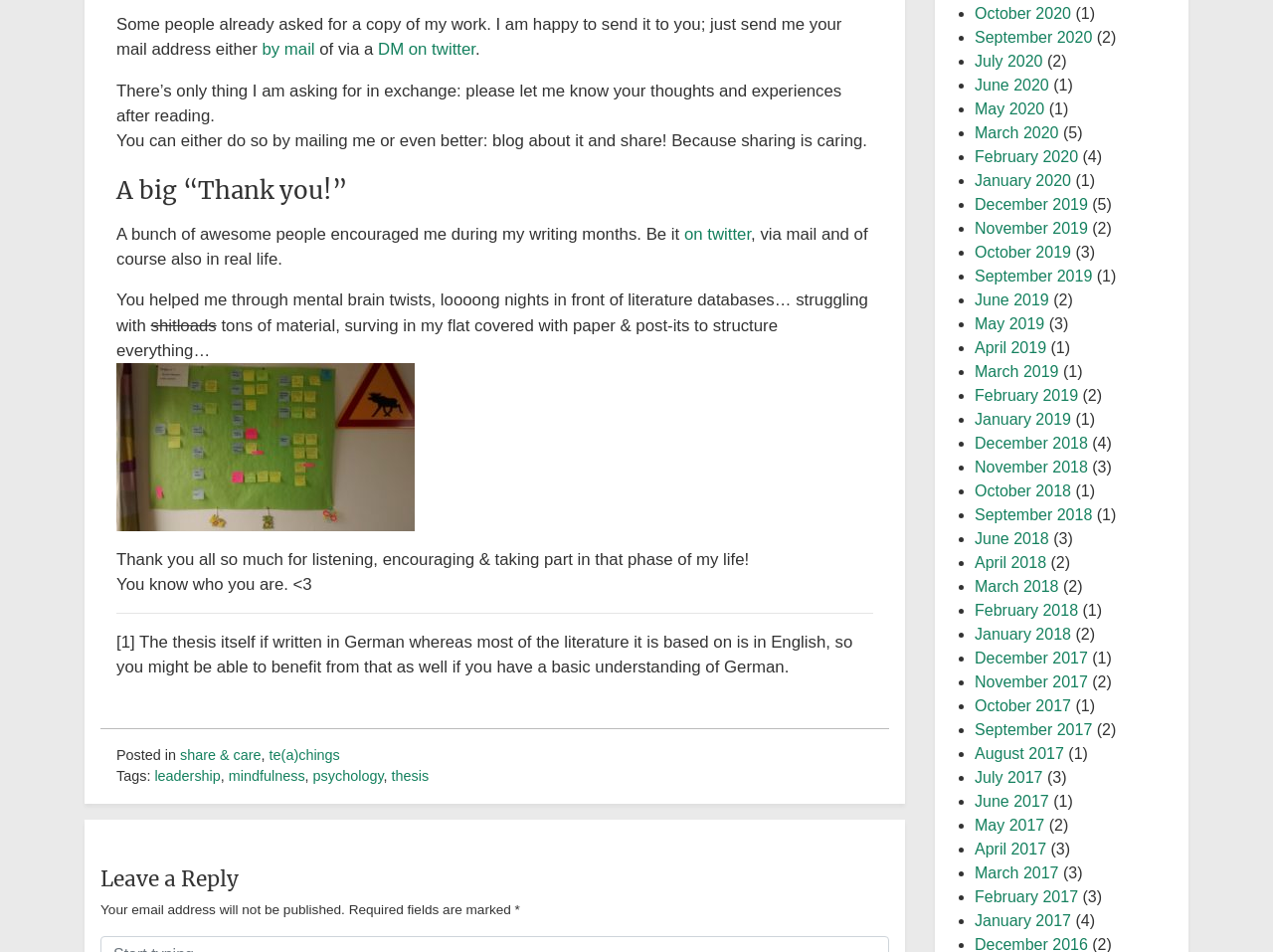Give a one-word or short phrase answer to this question: 
What is the author thanking people for?

encouragement